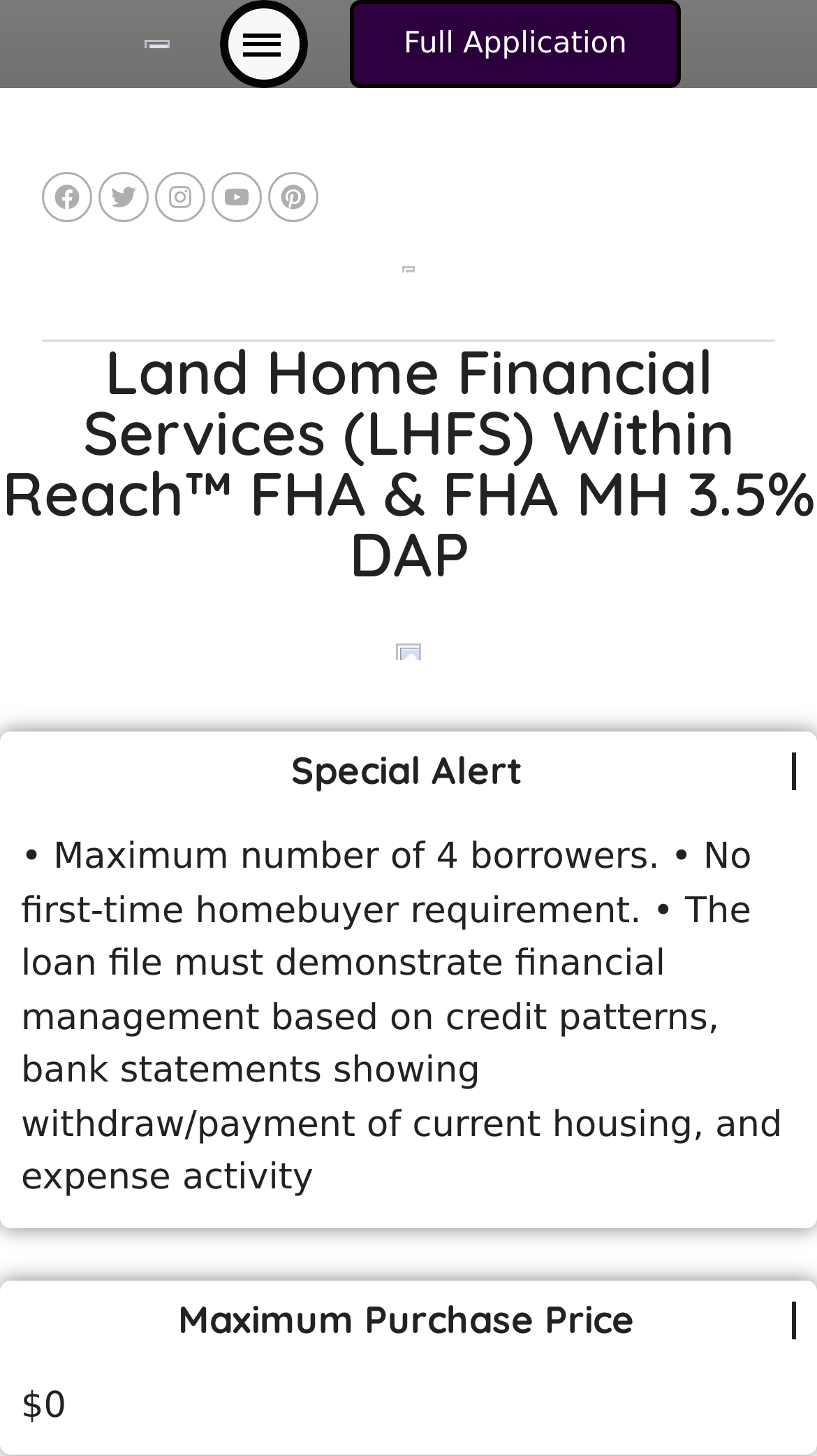Illustrate the webpage's structure and main components comprehensively.

The webpage is about Land Home Financial Services (LHFS) Within Reach, specifically focusing on FHA & FHA MH 3.5% DAP - Lightning Loans by Innovative Mortgage. 

At the top of the page, there is a large image that spans the entire width of the page. Below the image, there are two links, one on the left and one on the right. The left link has no text, while the right link is labeled "Full Application". 

On the top-left corner, there are five social media links, each accompanied by an image, arranged horizontally in the order of Facebook, Twitter, Instagram, Youtube, and Pinterest. 

The main content of the page is divided into sections. The first section has a heading that matches the title of the webpage. Below this heading, there is no content. 

The second section has a heading labeled "Special Alert" and contains a list of three bullet points describing the loan requirements, including the maximum number of borrowers, no first-time homebuyer requirement, and the need to demonstrate financial management.

The third section has a heading labeled "Maximum Purchase Price" and displays a value of "$0".